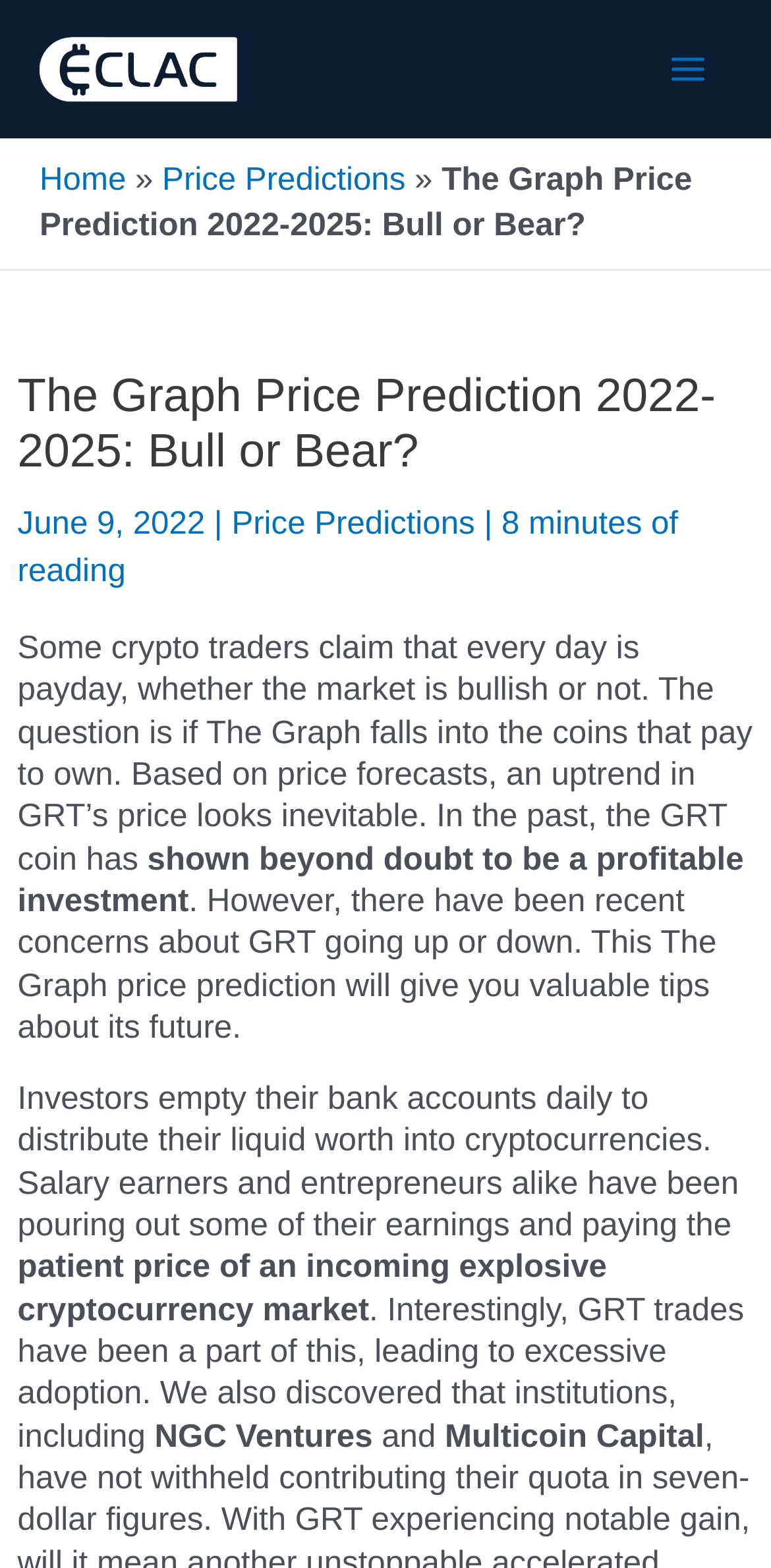Can you identify and provide the main heading of the webpage?

The Graph Price Prediction 2022-2025: Bull or Bear?